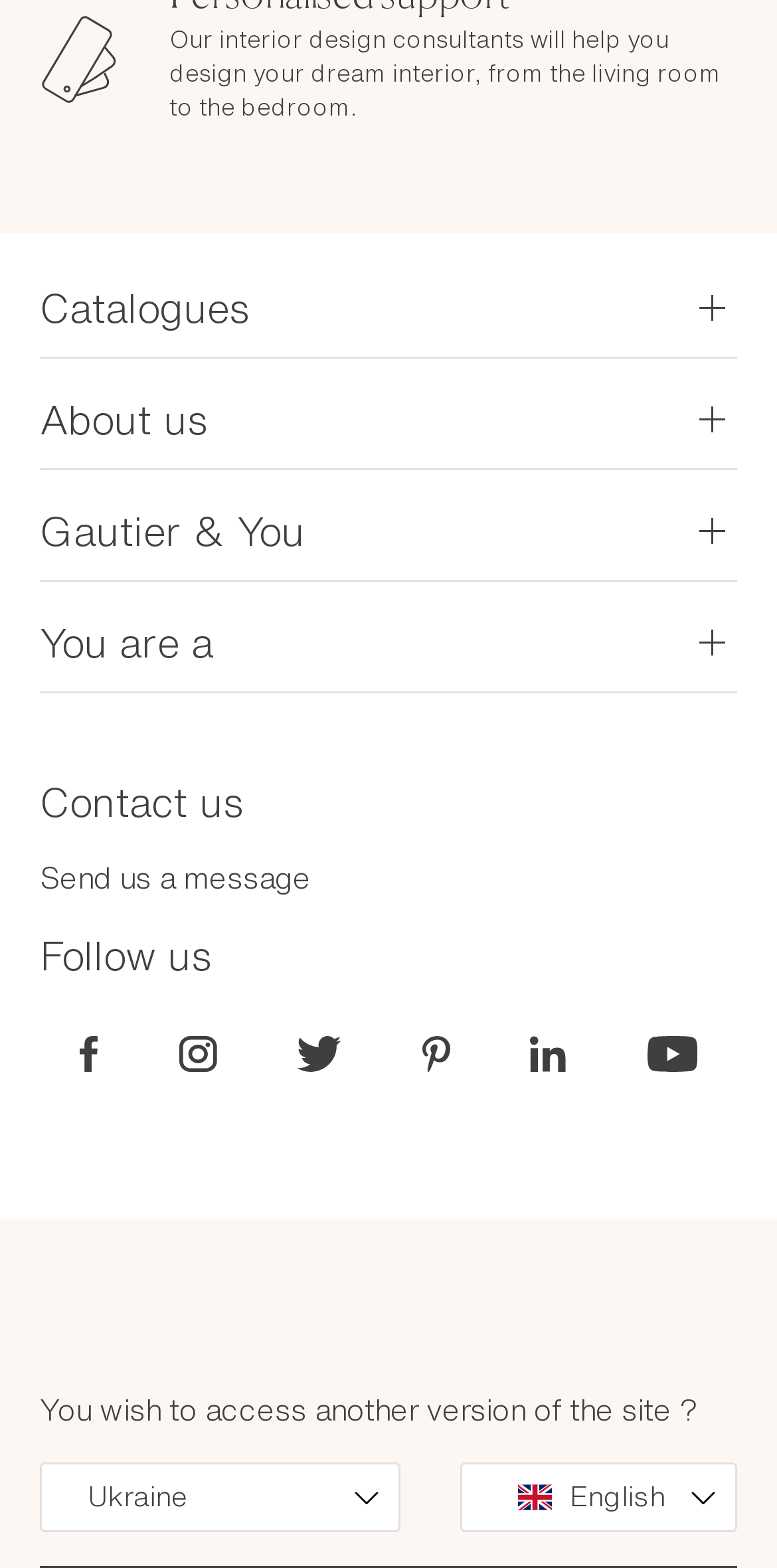Identify the bounding box coordinates for the UI element described as follows: Send us a message. Use the format (top-left x, top-left y, bottom-right x, bottom-right y) and ensure all values are floating point numbers between 0 and 1.

[0.051, 0.55, 0.4, 0.573]